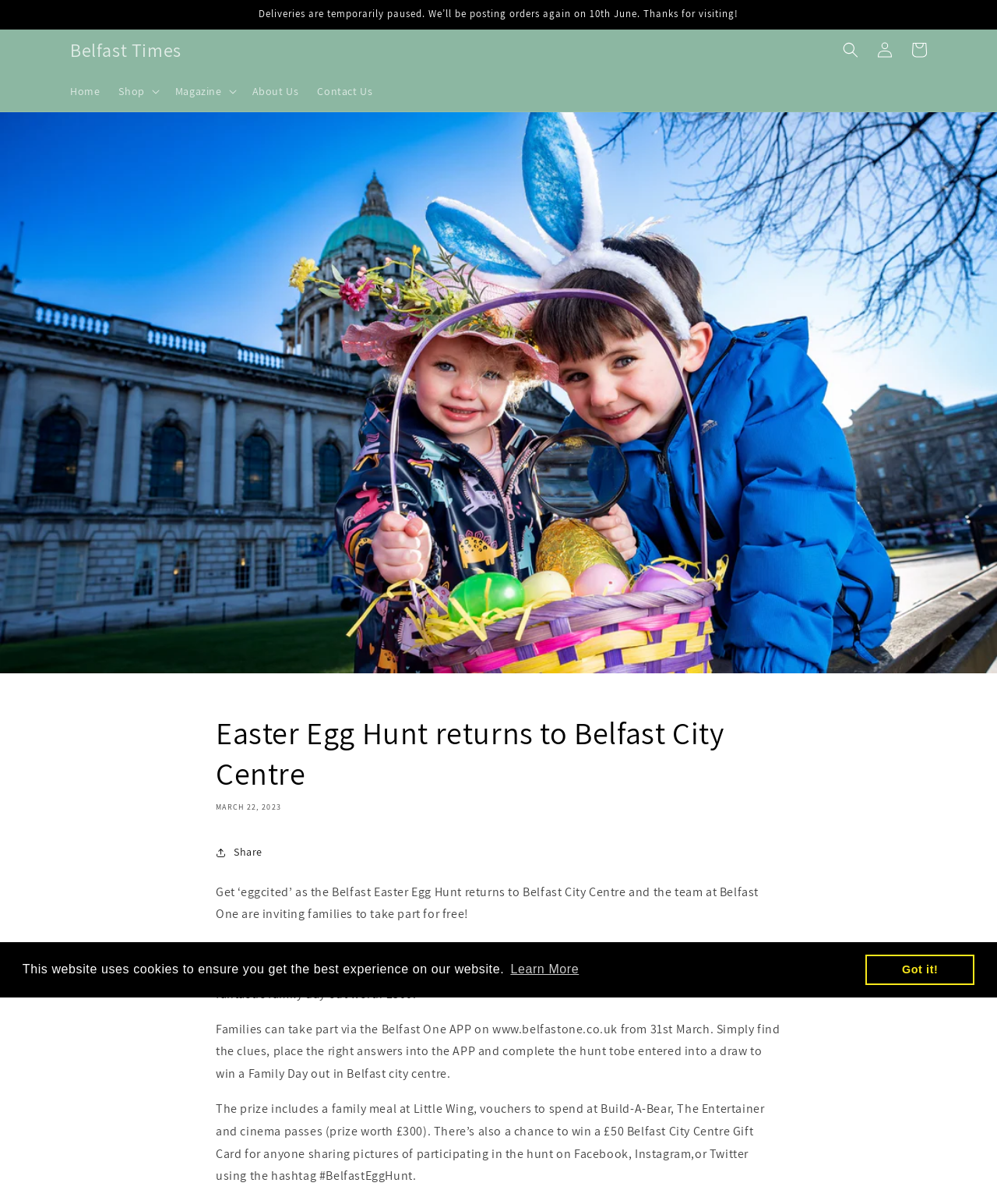Offer a thorough description of the webpage.

The webpage is about the Belfast Easter Egg Hunt event, which is returning to Belfast City Centre. At the top of the page, there is a notification about deliveries being temporarily paused until June 10th. Below this, there is a header section with links to "Home", "About Us", "Contact Us", and a search button. On the right side of the header, there are links to "Log in" and "Cart".

The main content of the page is an article about the Easter Egg Hunt event. The article is accompanied by an image related to the event. The title of the article, "Easter Egg Hunt returns to Belfast City Centre", is displayed prominently, along with the date "MARCH 22, 2023". The article text describes the event, which will take place from March 31st to April 16th, and invites families to participate for free. The text explains how to participate, including finding clues and answering questions through the Belfast One APP.

There are several buttons and links throughout the article, including a "Share" button and links to the Belfast One APP. The article also mentions a prize for participating in the hunt, which includes a family meal, vouchers, and cinema passes worth £300. Additionally, there is a chance to win a £50 Belfast City Centre Gift Card for sharing pictures of the event on social media using a specific hashtag.

At the bottom of the page, there is a cookie consent notification with buttons to "Learn More" and "Dismiss" the message.